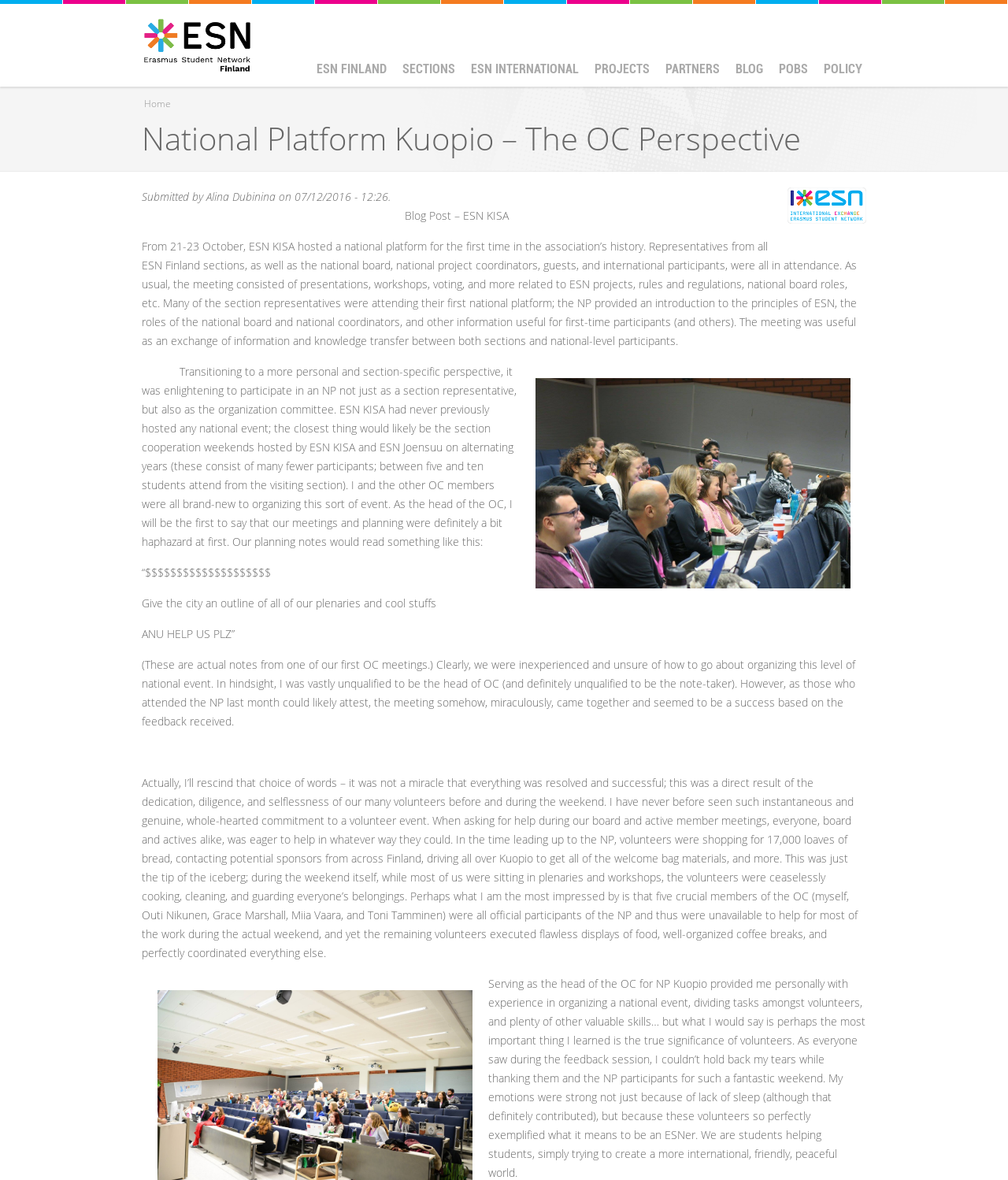Please locate the bounding box coordinates for the element that should be clicked to achieve the following instruction: "Click the 'ESN Finland's delegates during NP Kuopio' link". Ensure the coordinates are given as four float numbers between 0 and 1, i.e., [left, top, right, bottom].

[0.781, 0.175, 0.859, 0.188]